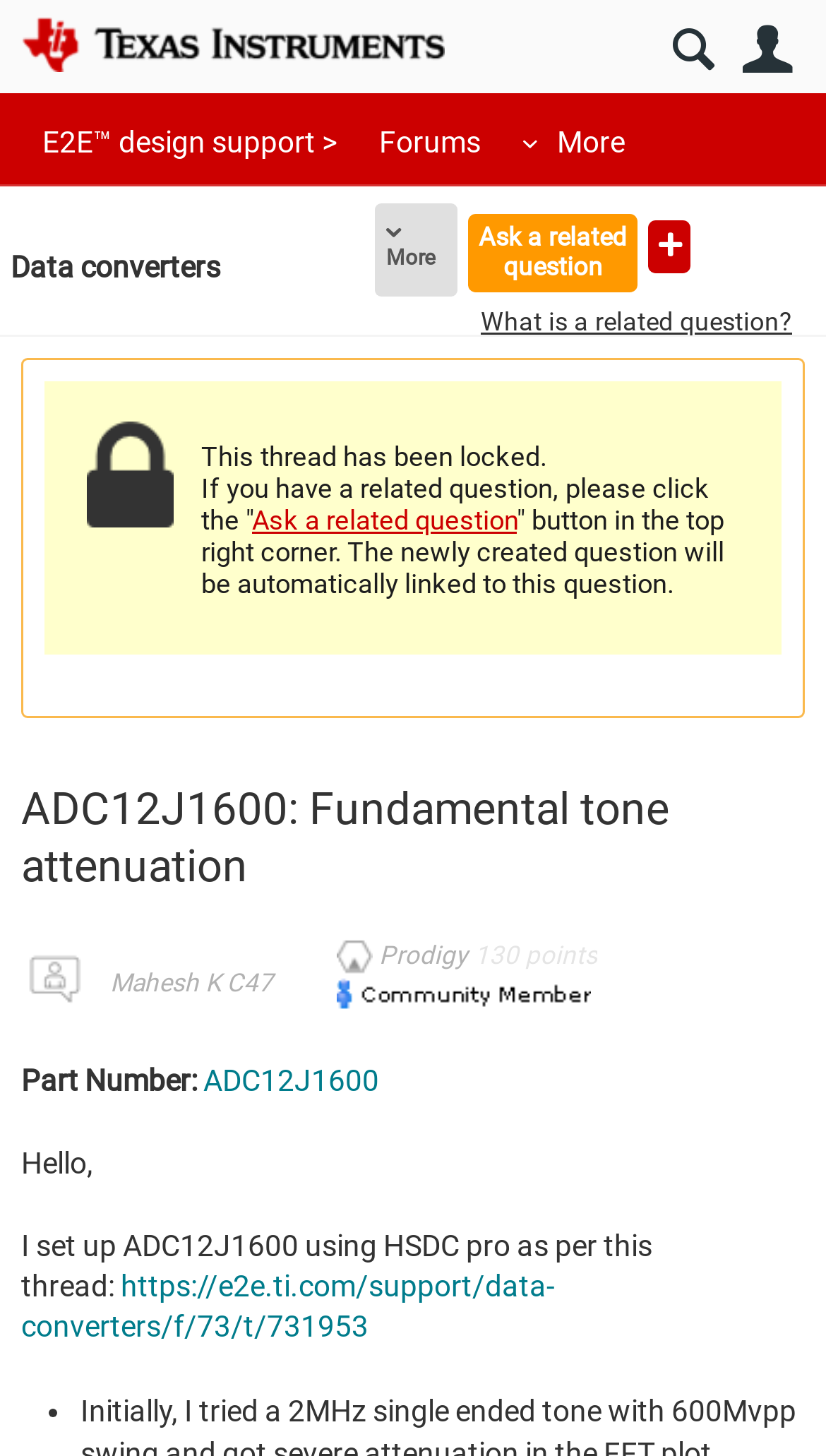Show the bounding box coordinates for the HTML element as described: "Data converters".

[0.013, 0.171, 0.267, 0.194]